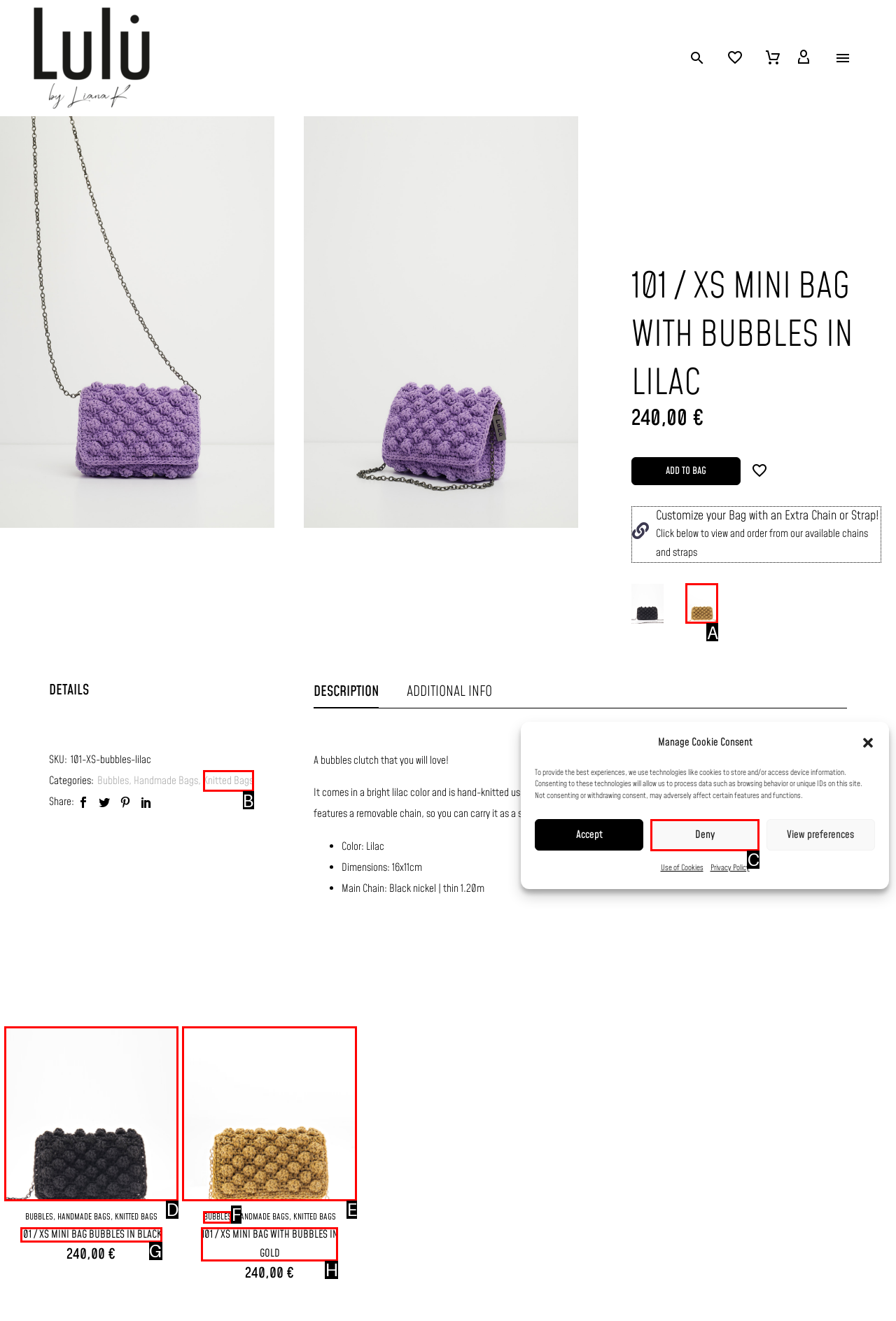Using the description: Bubbles
Identify the letter of the corresponding UI element from the choices available.

F